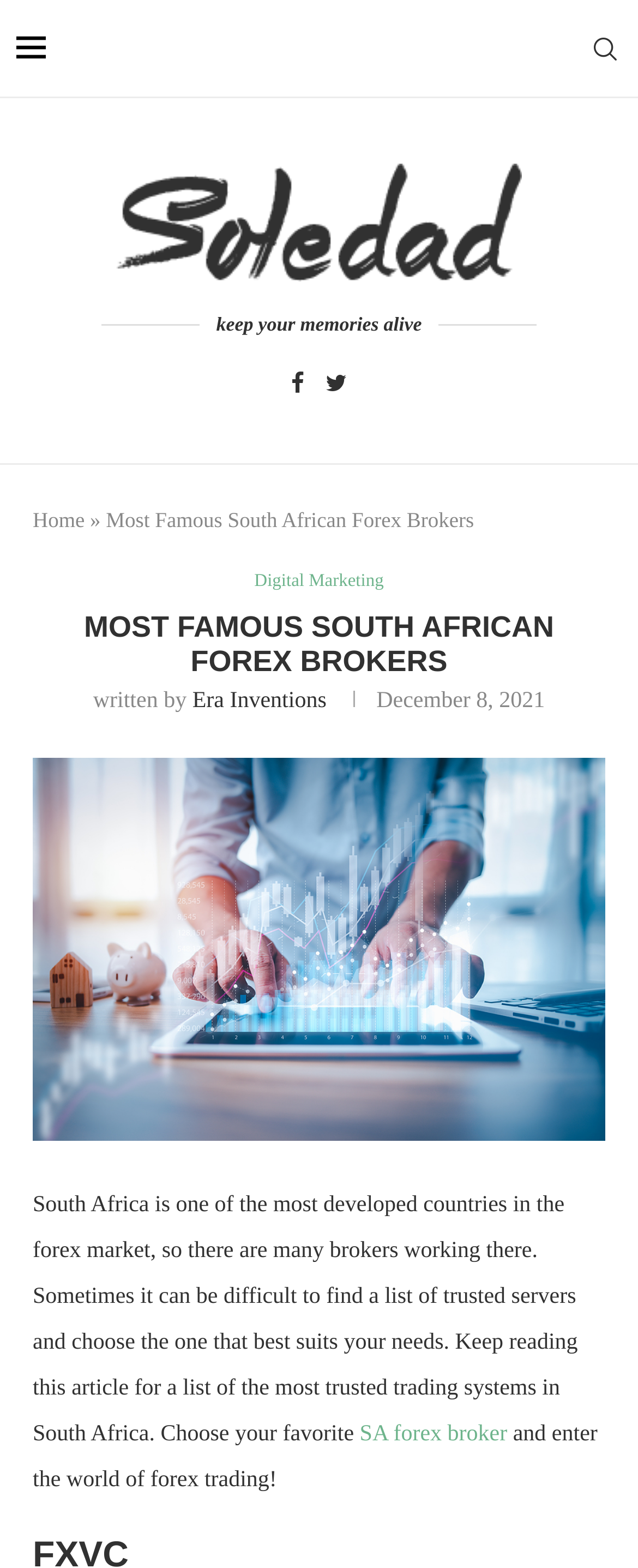Please answer the following query using a single word or phrase: 
When was the article published?

December 8, 2021